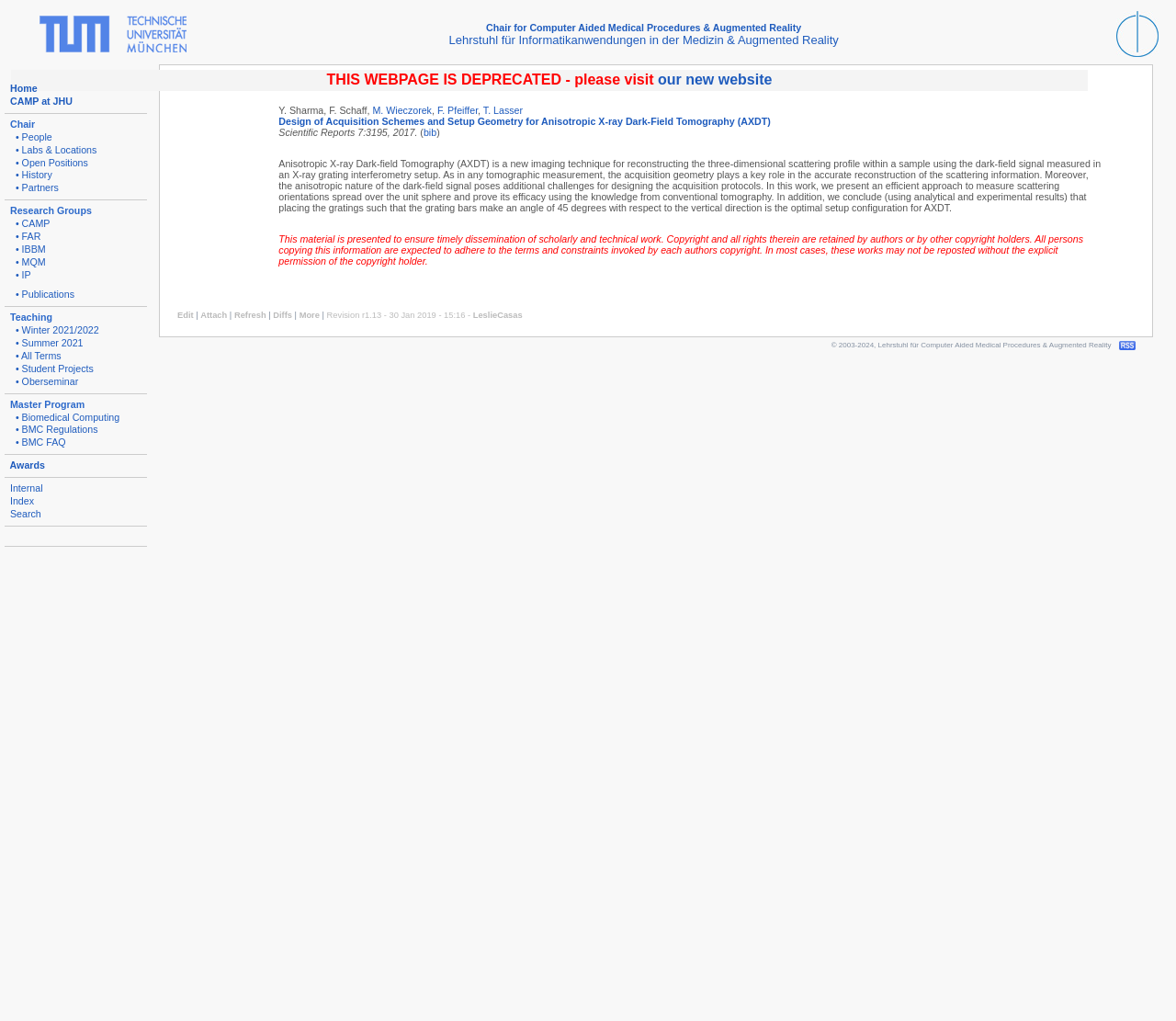Please identify the coordinates of the bounding box that should be clicked to fulfill this instruction: "check People".

[0.004, 0.129, 0.049, 0.139]